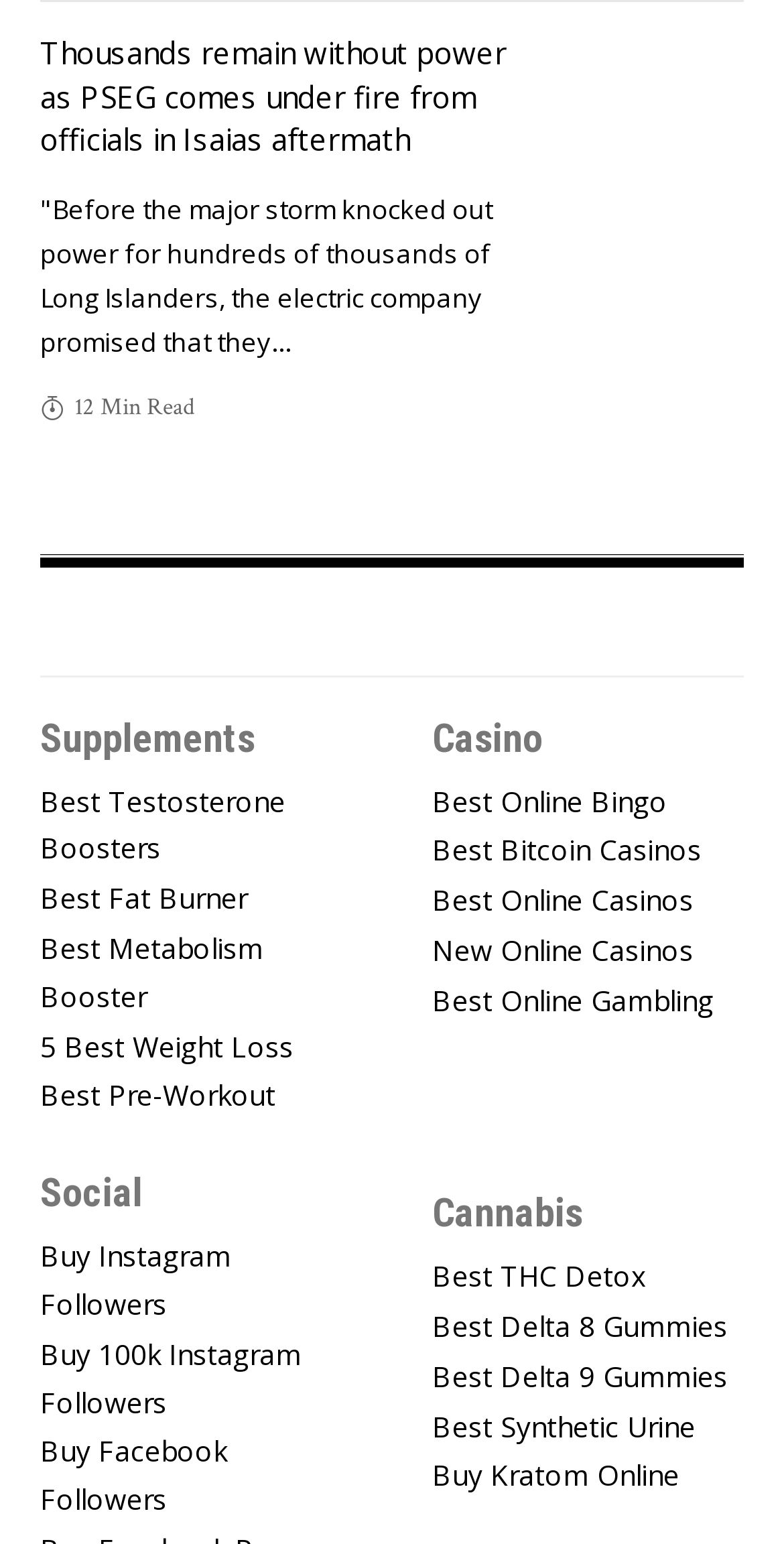Based on the provided description, "Best Pre-Workout", find the bounding box of the corresponding UI element in the screenshot.

[0.051, 0.688, 0.449, 0.732]